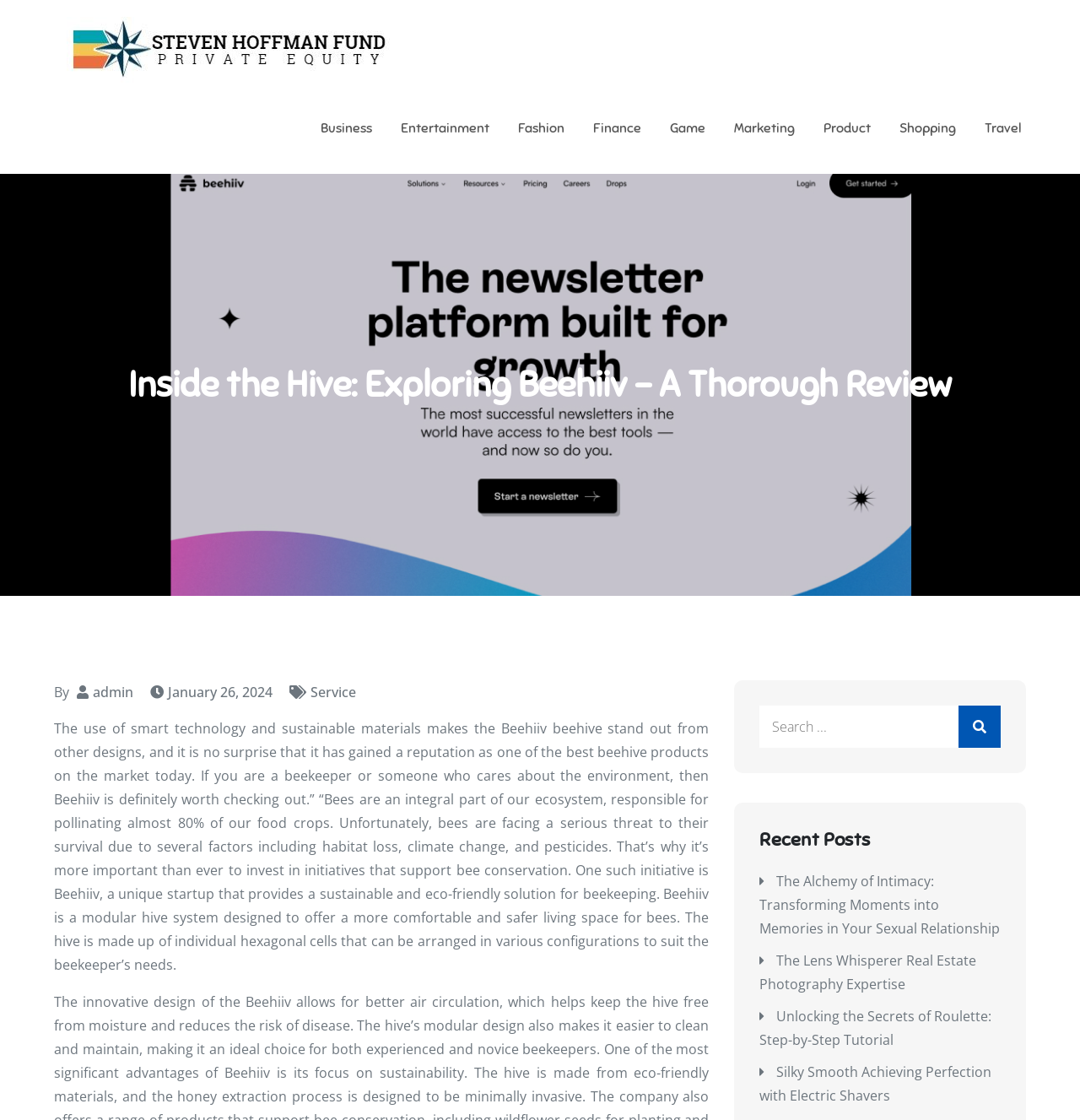Kindly determine the bounding box coordinates for the clickable area to achieve the given instruction: "Check out the 'Recent Posts' section".

[0.703, 0.739, 0.927, 0.761]